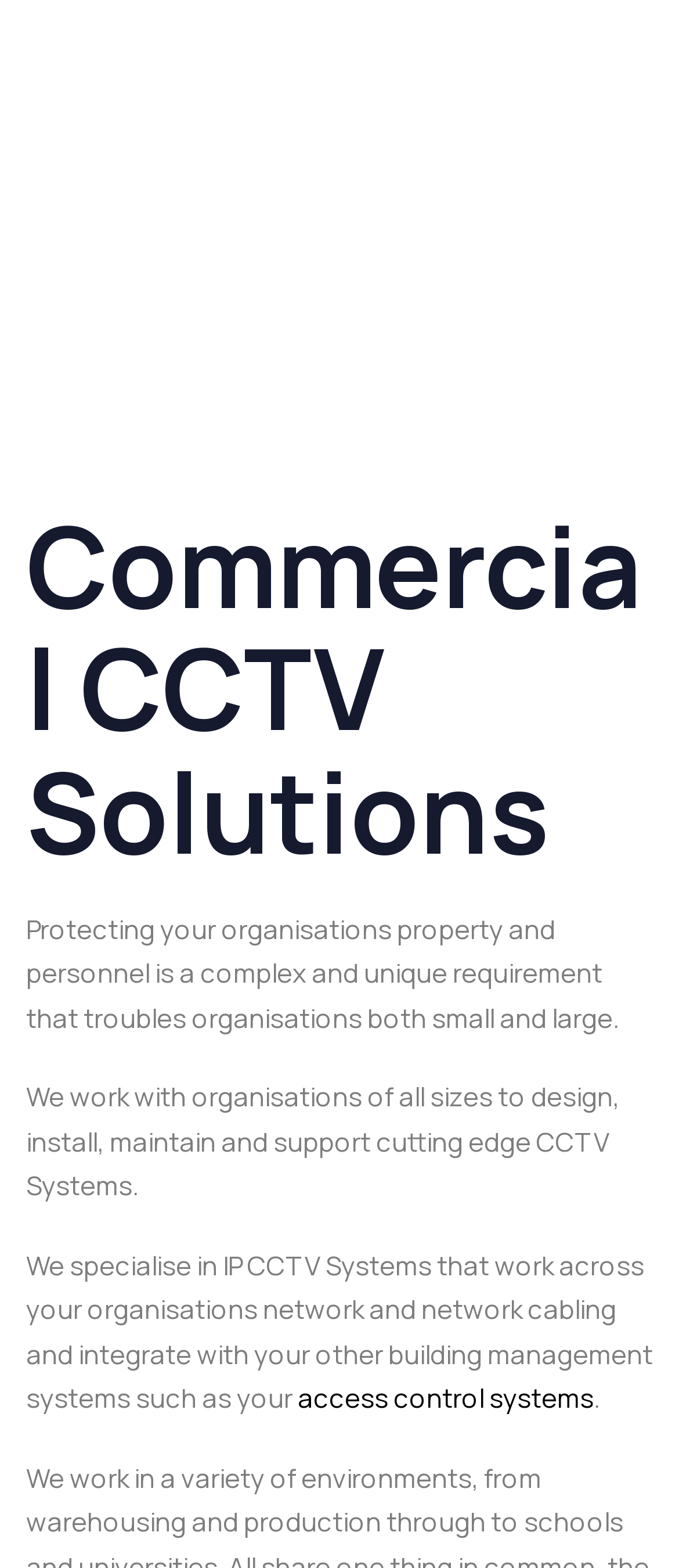Please provide a short answer using a single word or phrase for the question:
What other system do they integrate with?

Access control systems